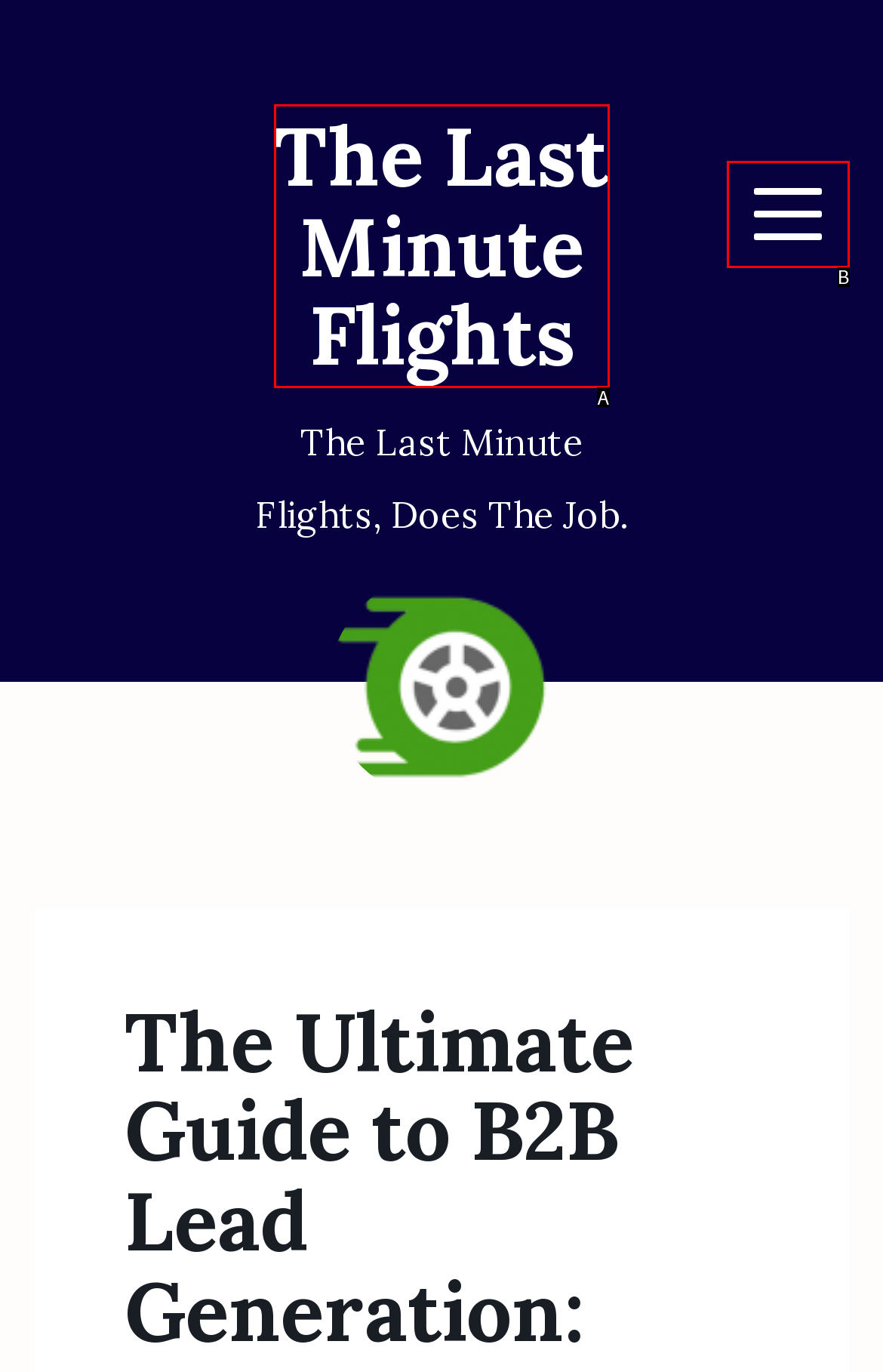Based on the description: The Last Minute Flights, identify the matching lettered UI element.
Answer by indicating the letter from the choices.

A